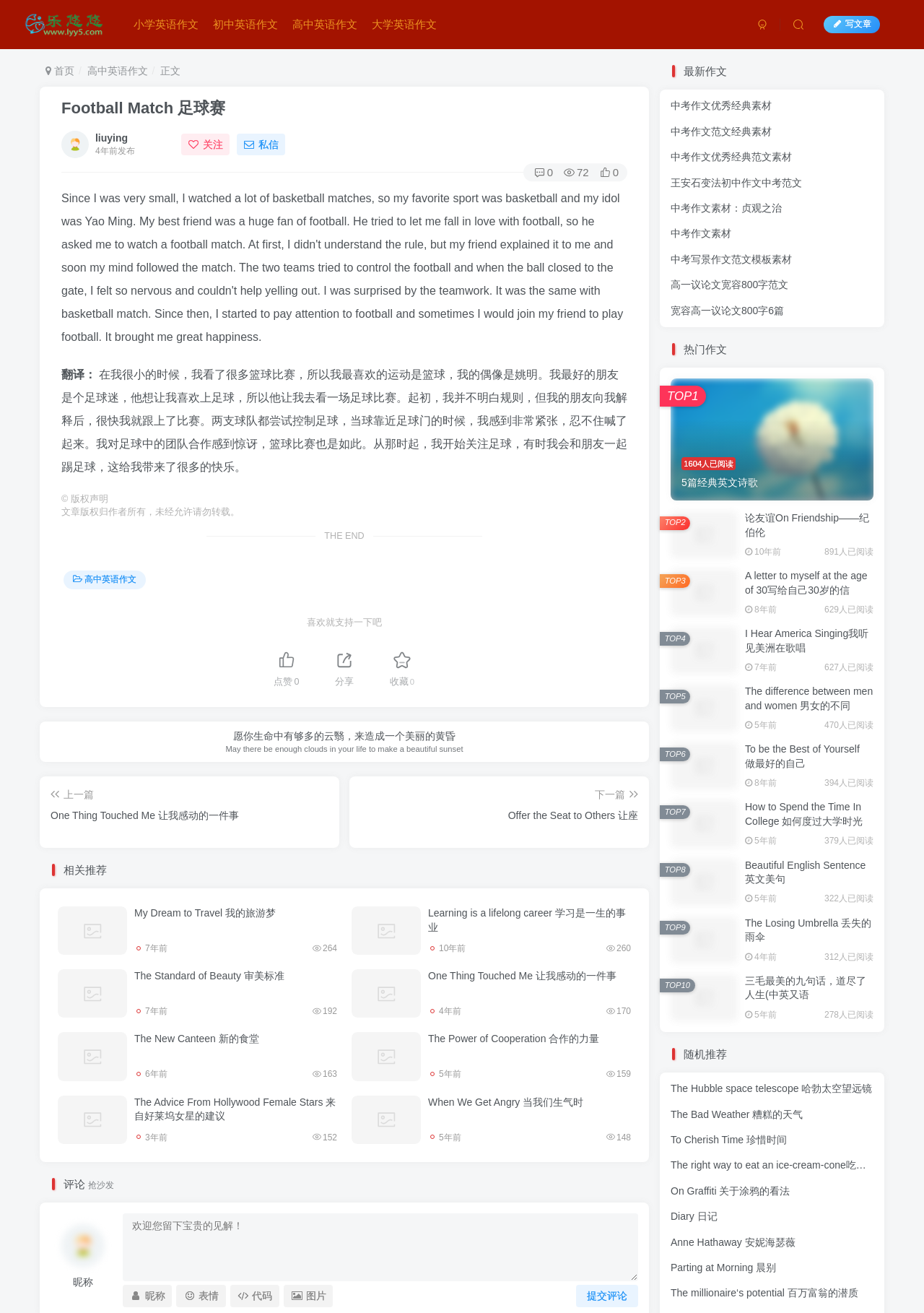How many comments does the article have?
Please look at the screenshot and answer in one word or a short phrase.

0